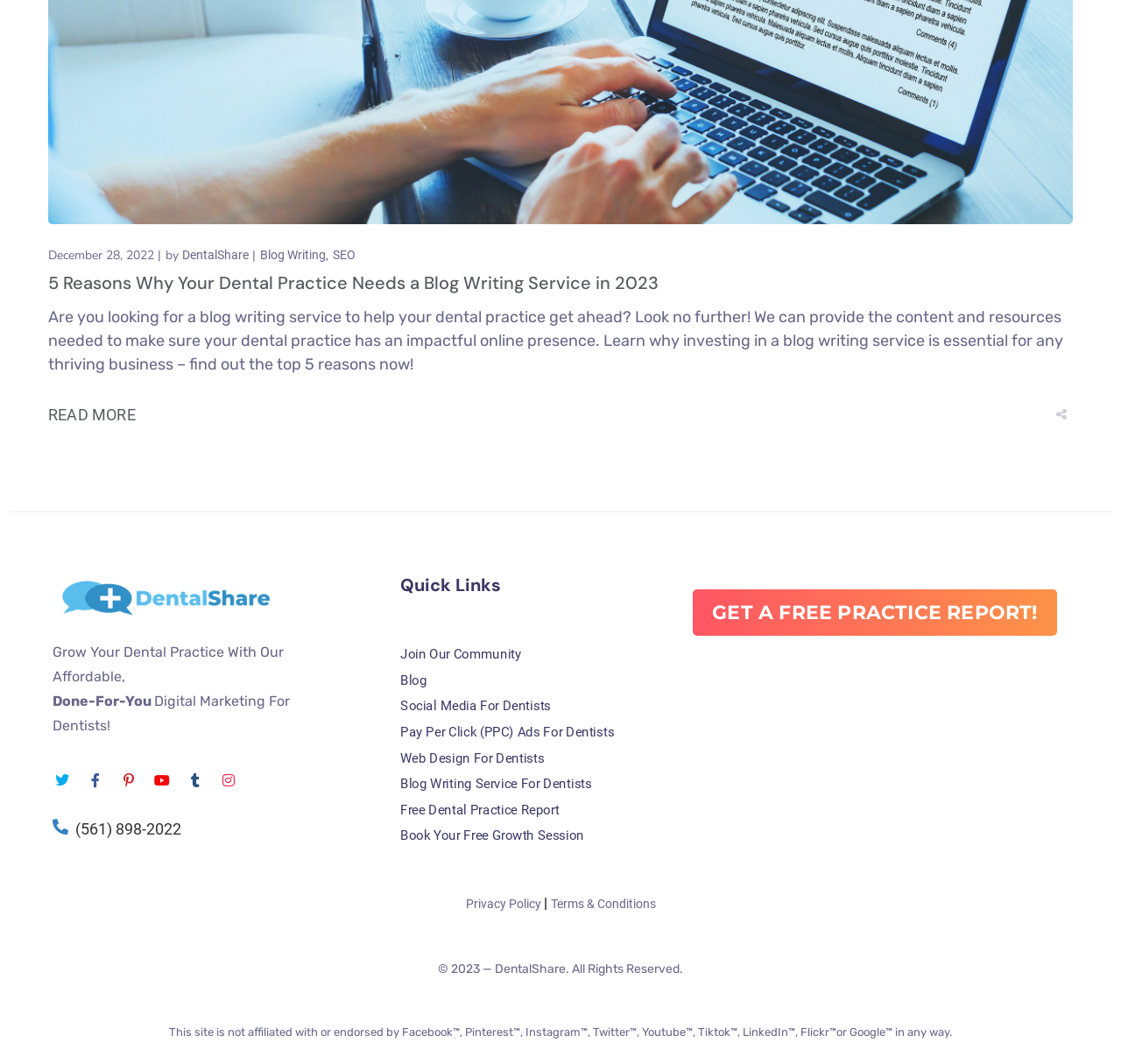Provide the bounding box coordinates of the UI element this sentence describes: "Web Design For Dentists".

[0.357, 0.7, 0.576, 0.725]